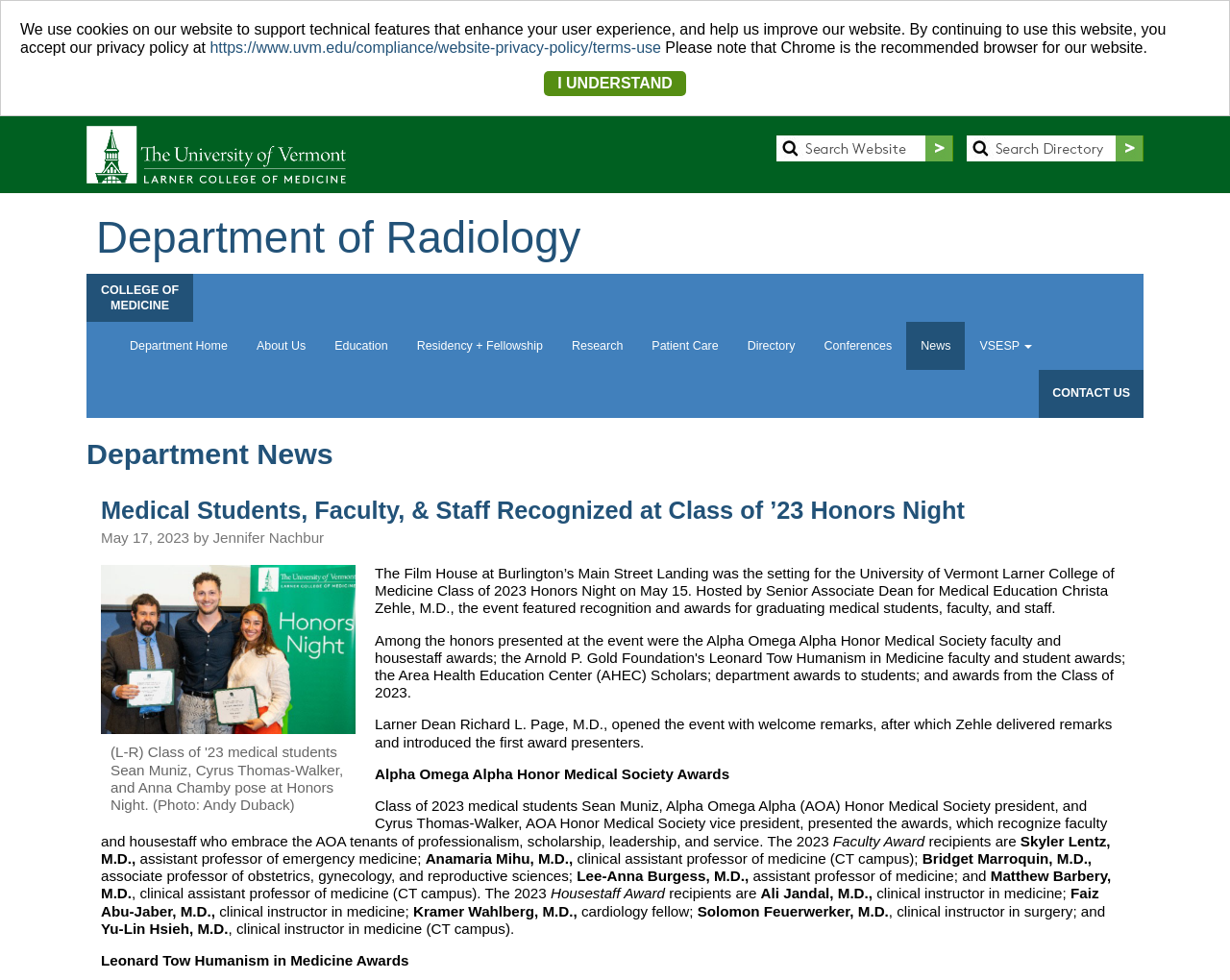Offer a comprehensive description of the webpage’s content and structure.

The webpage is about the University of Vermont Larner College of Medicine's Class of 2023 Honors Night, where medical students, faculty, and staff were recognized and awarded. 

At the top of the page, there is a notification bar with a message about cookies and a link to the website's privacy policy. Below this, there is a button to acknowledge the notification. On the top-left corner, there is a logo of the University of Vermont College of Medicine, and next to it, a search bar with two options: "Search Website" and "Search Directory". 

The main content of the page is divided into sections. The first section is a heading that reads "Department of Radiology". Below this, there are links to different departments and sections of the college, including "College of Medicine", "Department Home", "About Us", "Education", and others.

The next section is a heading that reads "Department News", followed by a subheading that reads "Medical Students, Faculty, & Staff Recognized at Class of ’23 Honors Night". Below this, there is a paragraph of text that describes the event, which took place on May 15 at the Film House at Burlington’s Main Street Landing. The event was hosted by Senior Associate Dean for Medical Education Christa Zehle, M.D., and featured recognition and awards for graduating medical students, faculty, and staff.

The rest of the page is dedicated to listing the award recipients, including the Alpha Omega Alpha Honor Medical Society Awards, Faculty Awards, and Housestaff Awards. The names of the award recipients are listed, along with their titles and departments. There are also images on the page, but their content is not described.